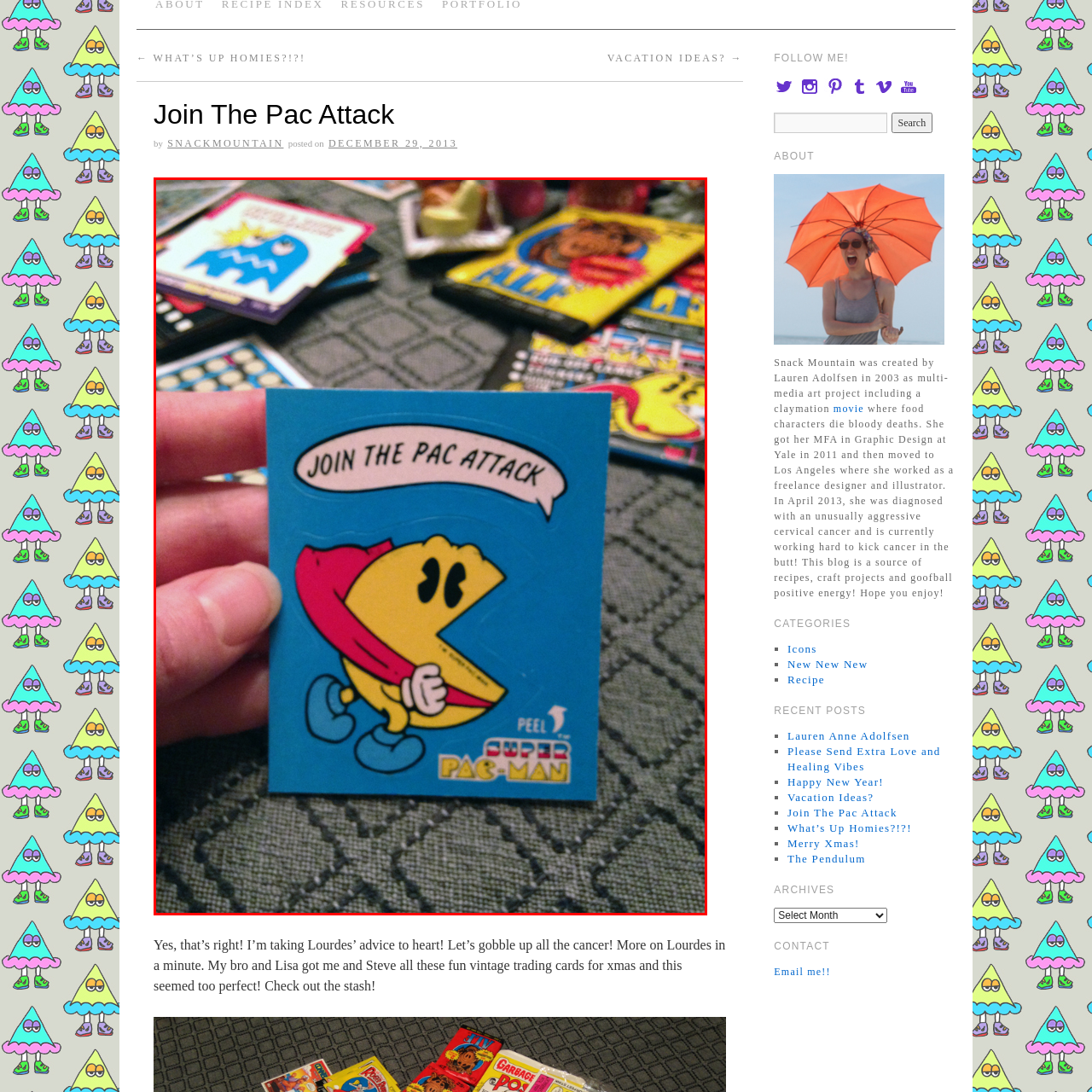Refer to the image enclosed in the red bounding box, then answer the following question in a single word or phrase: What is written in the speech bubble?

JOIN THE PAC ATTACK